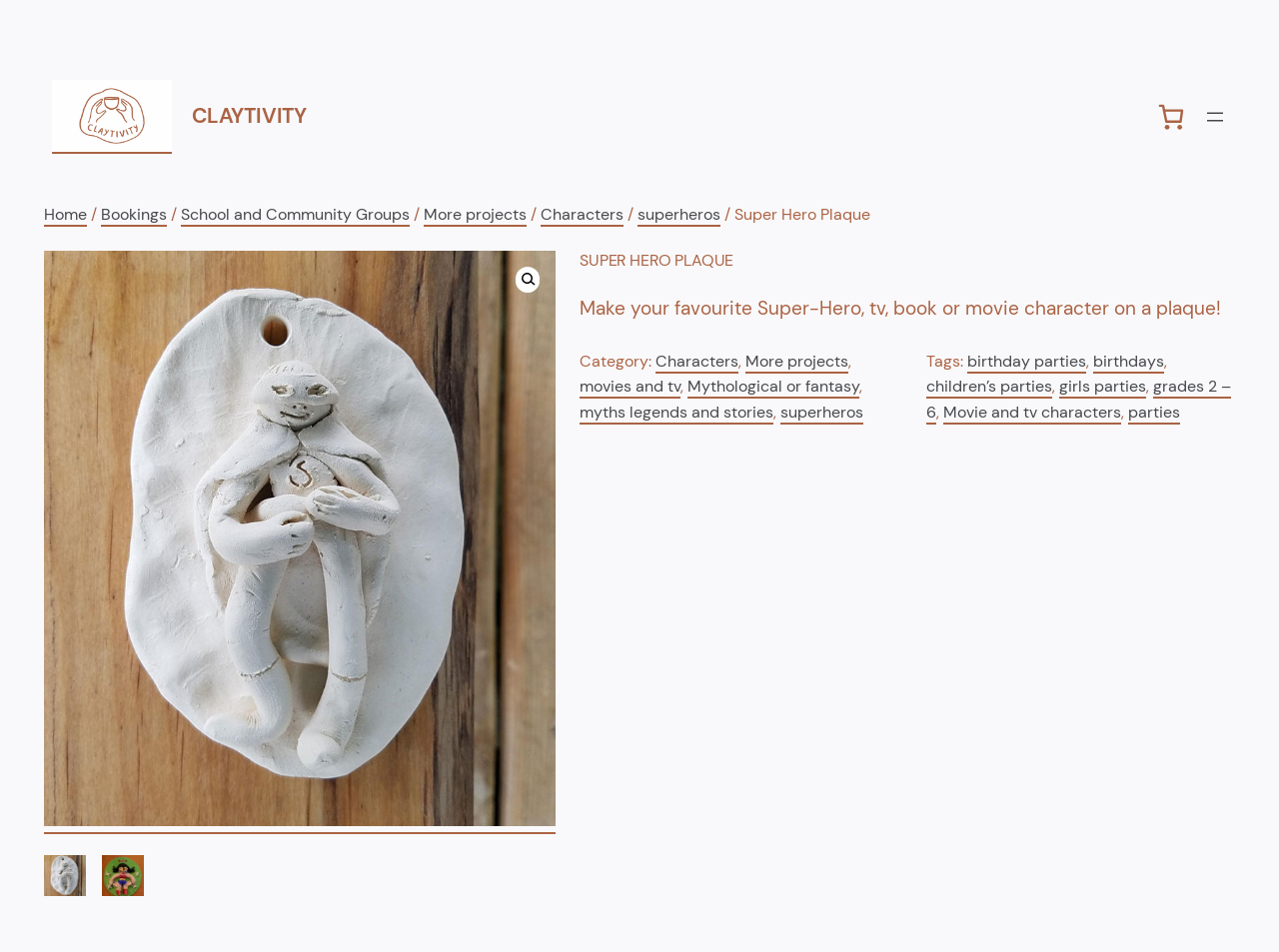Please determine the bounding box coordinates of the element to click in order to execute the following instruction: "Open the menu". The coordinates should be four float numbers between 0 and 1, specified as [left, top, right, bottom].

[0.941, 0.11, 0.959, 0.135]